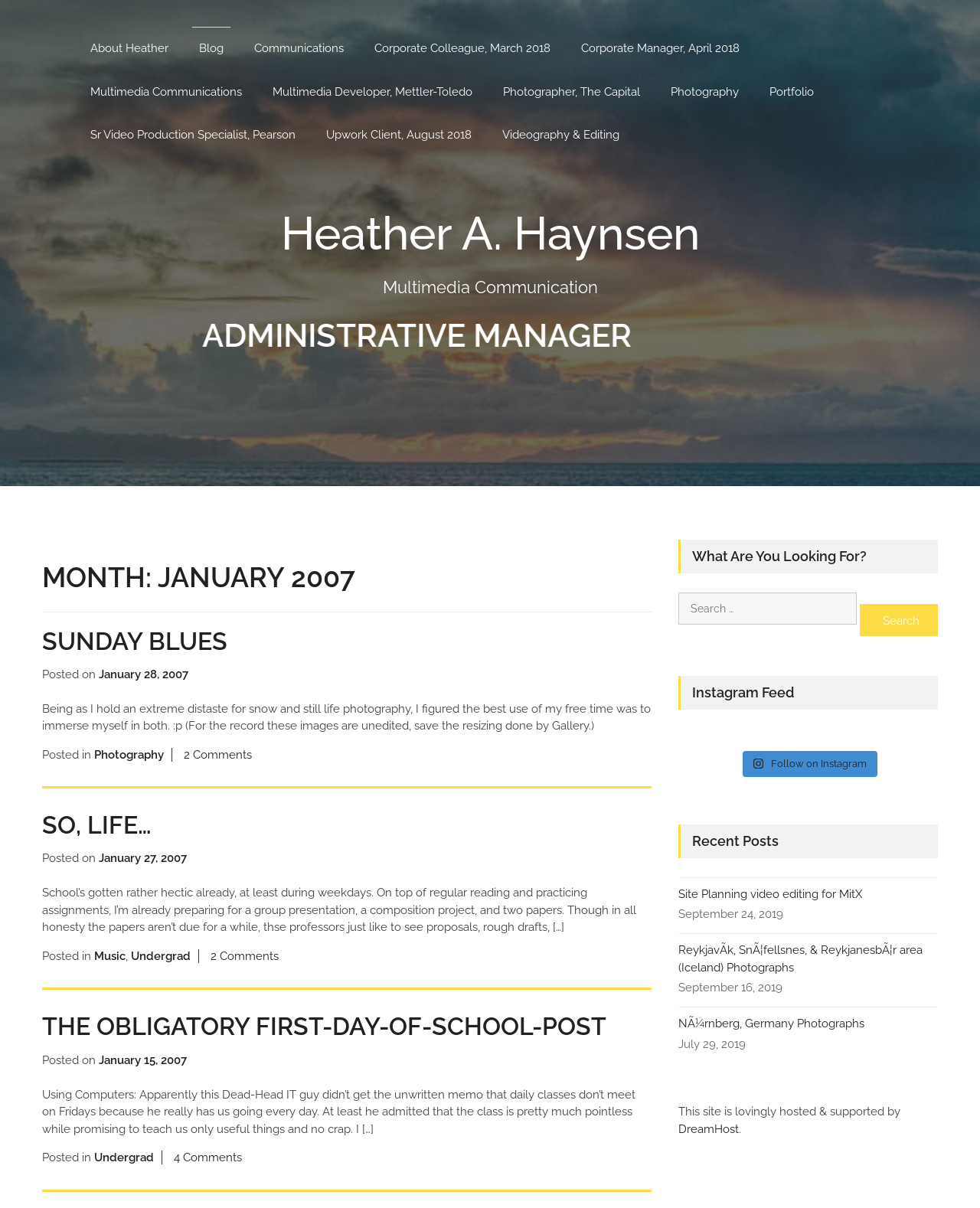Please predict the bounding box coordinates of the element's region where a click is necessary to complete the following instruction: "Search for something". The coordinates should be represented by four float numbers between 0 and 1, i.e., [left, top, right, bottom].

[0.692, 0.49, 0.957, 0.526]